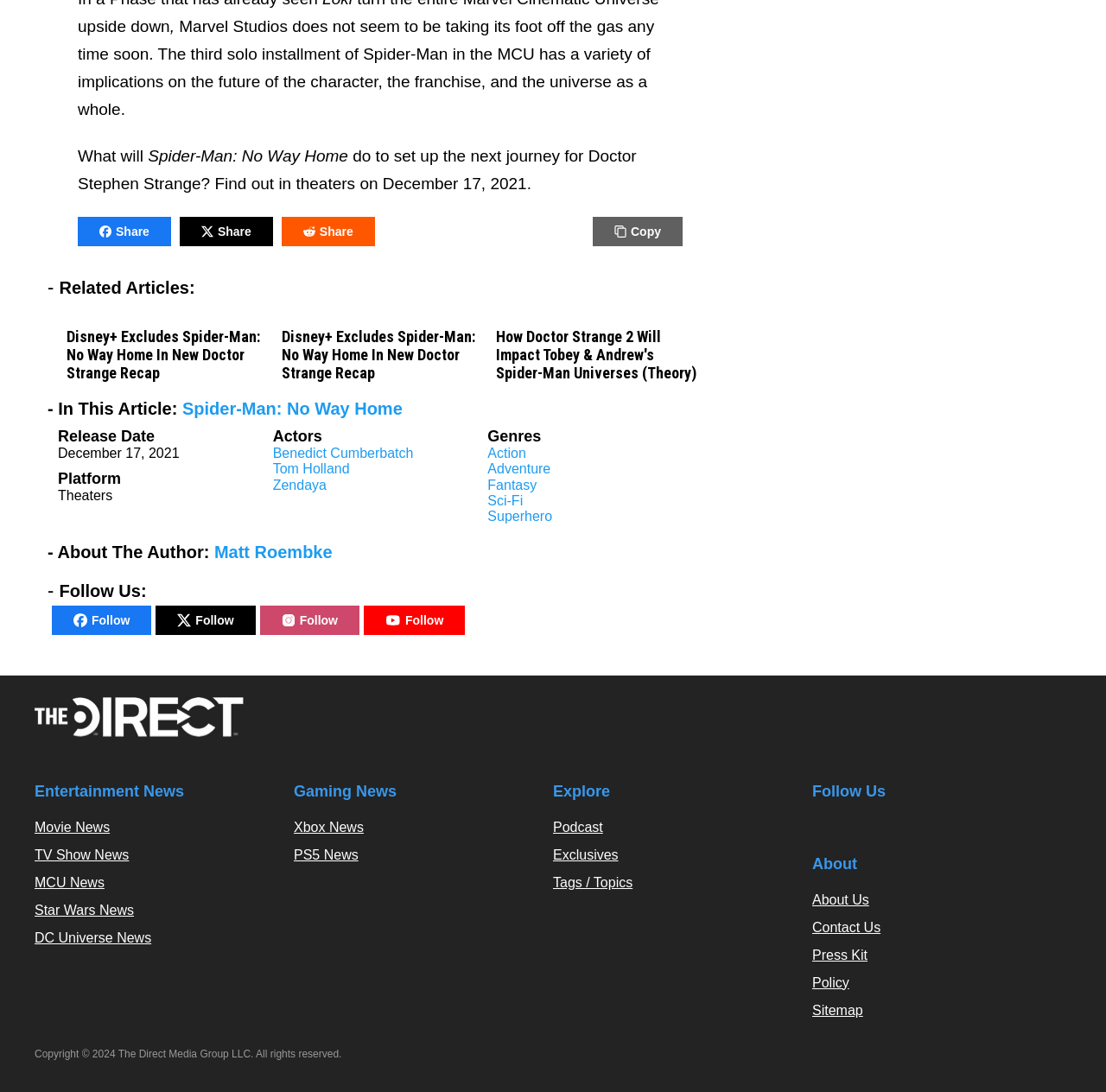Please identify the bounding box coordinates of the area that needs to be clicked to fulfill the following instruction: "Follow The Direct on social media."

[0.053, 0.532, 0.132, 0.55]